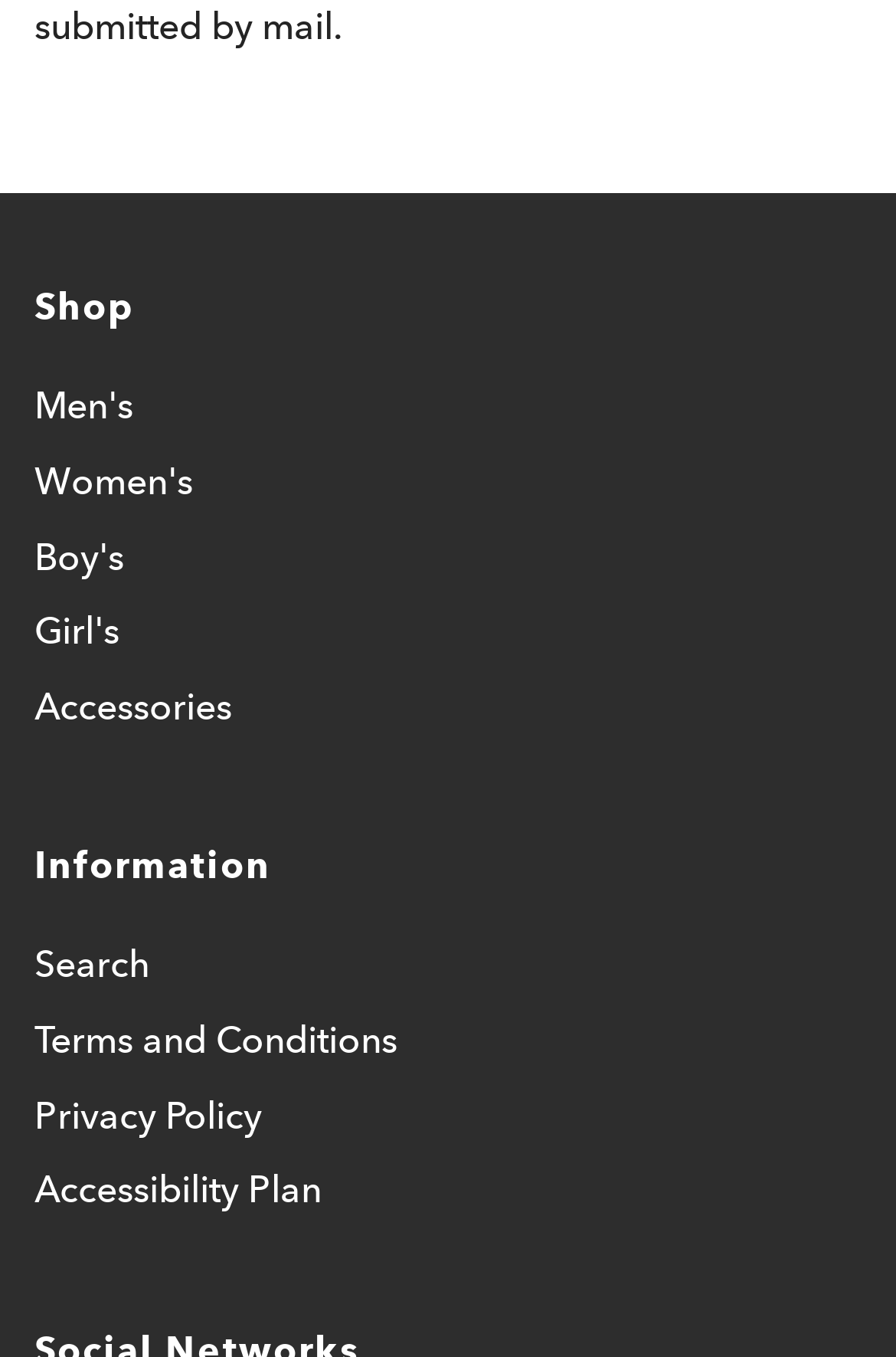Extract the bounding box coordinates for the UI element described by the text: "Men's". The coordinates should be in the form of [left, top, right, bottom] with values between 0 and 1.

[0.038, 0.278, 0.149, 0.334]